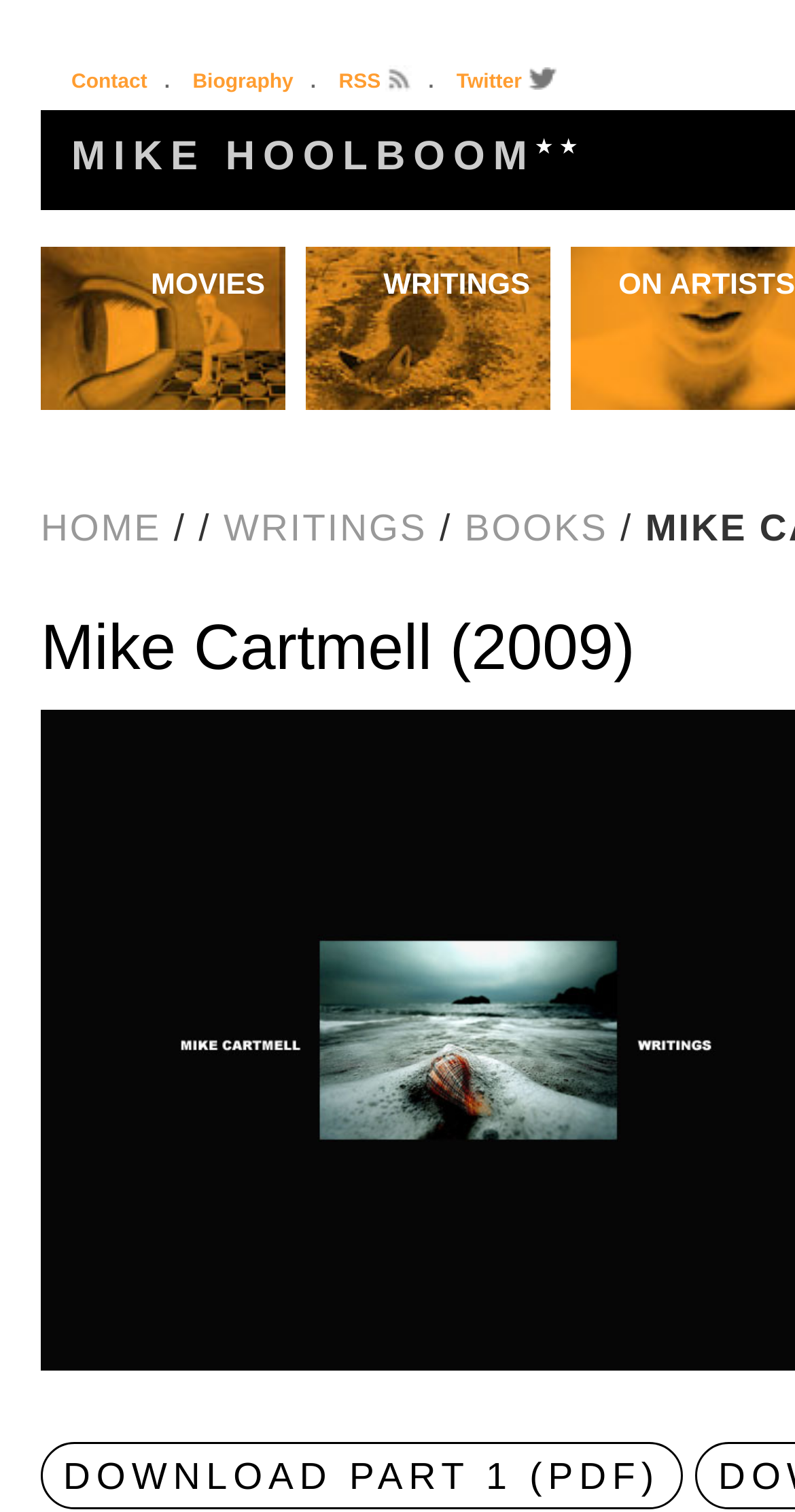Give a one-word or one-phrase response to the question: 
What is the second item in the main menu?

WRITINGS